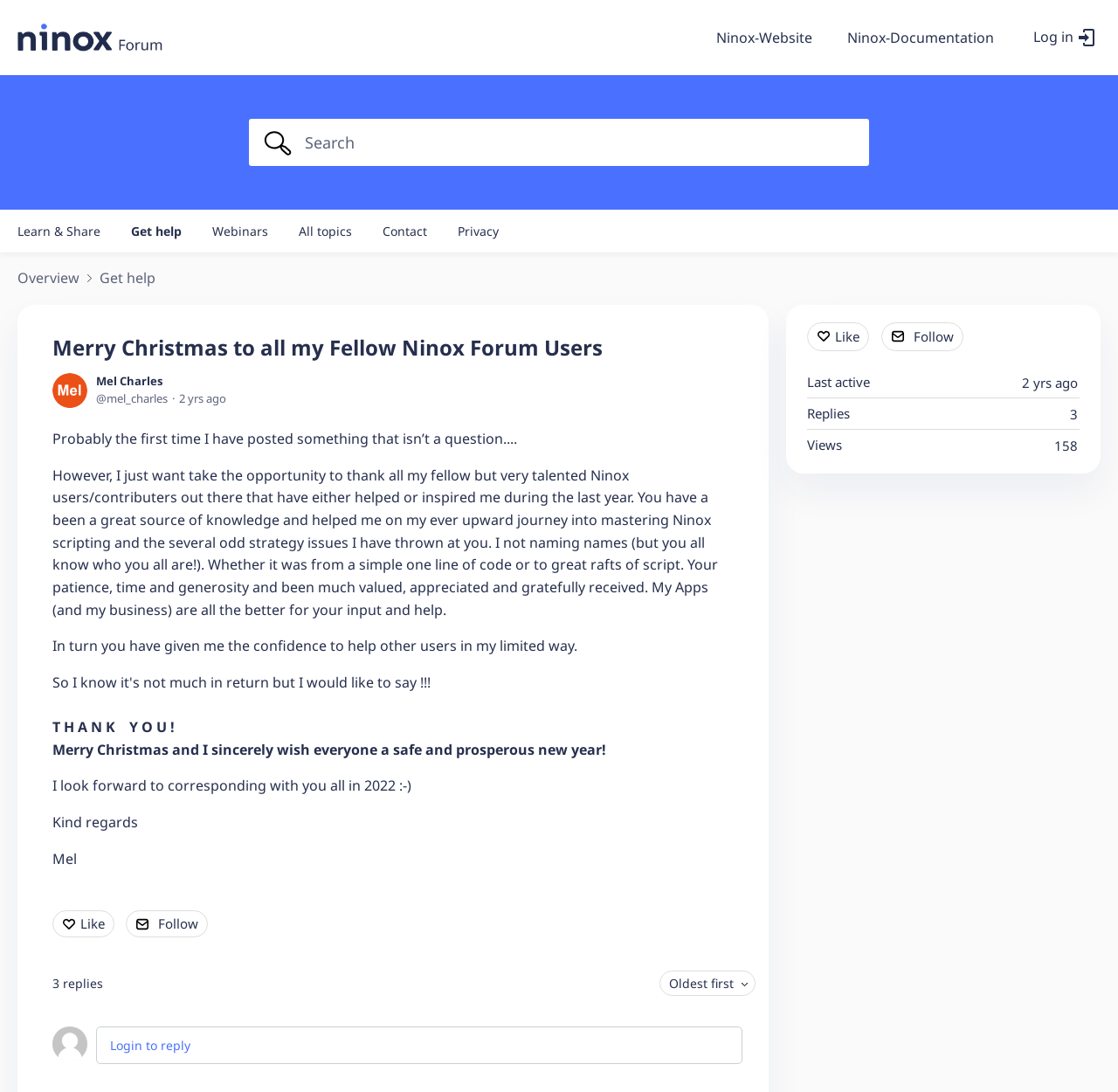Pinpoint the bounding box coordinates for the area that should be clicked to perform the following instruction: "Enter your comment".

None